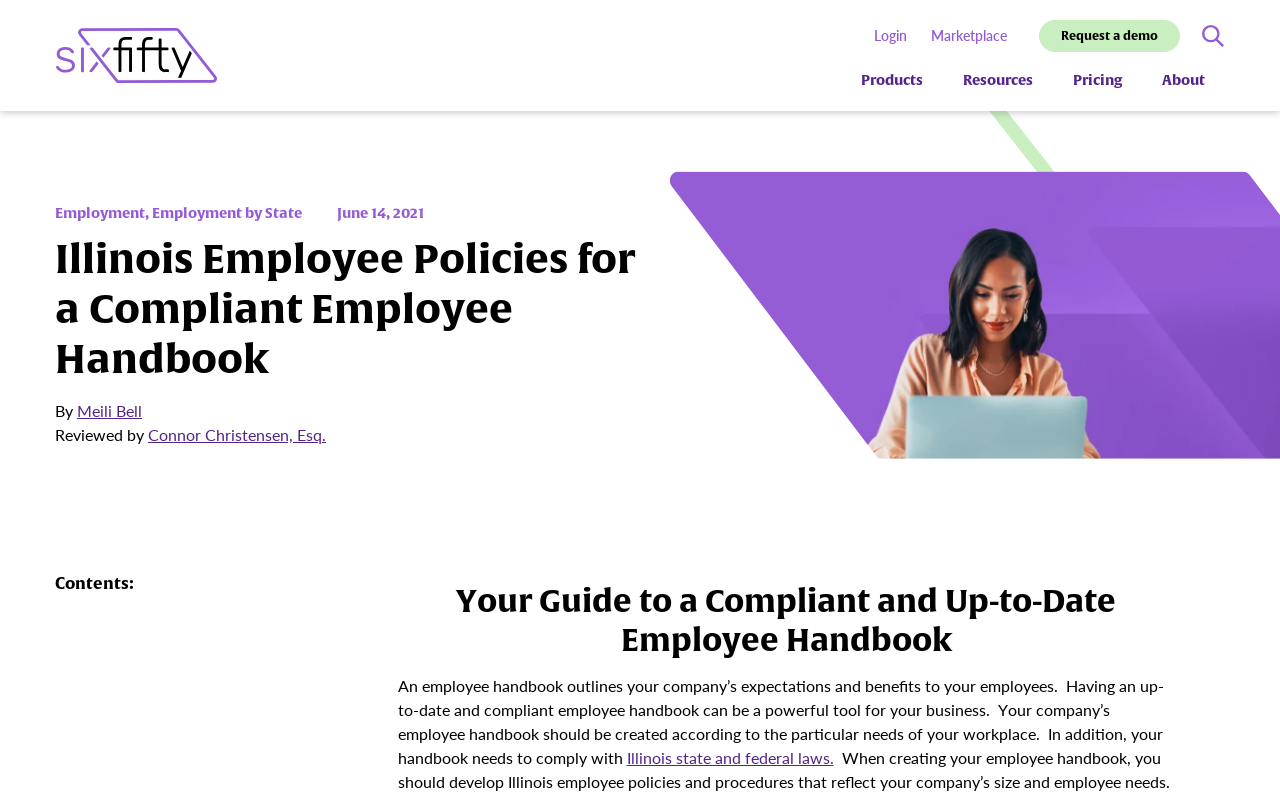Identify and provide the bounding box coordinates of the UI element described: "Illinois state and federal laws.". The coordinates should be formatted as [left, top, right, bottom], with each number being a float between 0 and 1.

[0.489, 0.937, 0.651, 0.967]